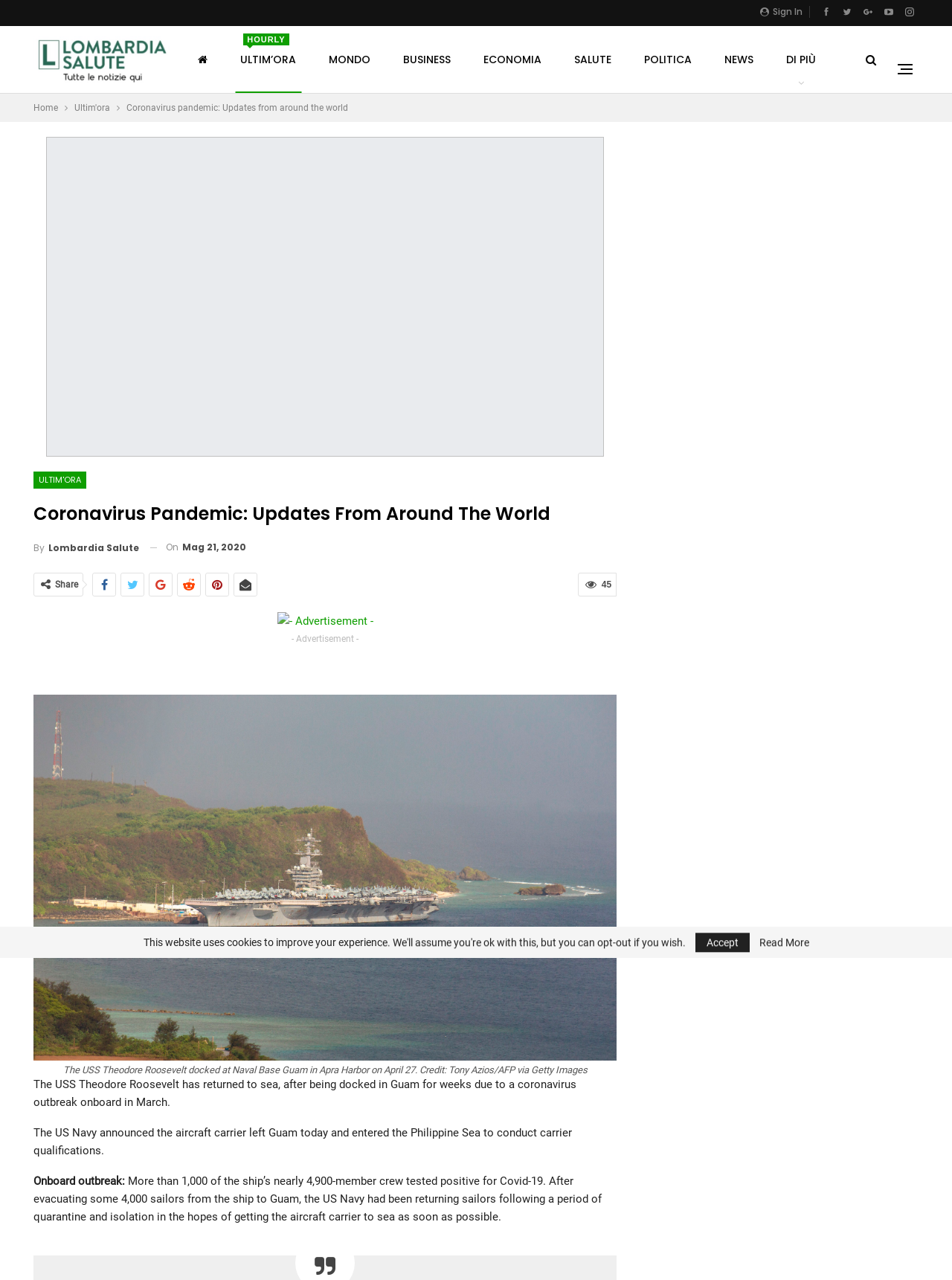Determine the bounding box coordinates of the clickable element necessary to fulfill the instruction: "Click on the 'Share' button". Provide the coordinates as four float numbers within the 0 to 1 range, i.e., [left, top, right, bottom].

[0.058, 0.452, 0.082, 0.461]